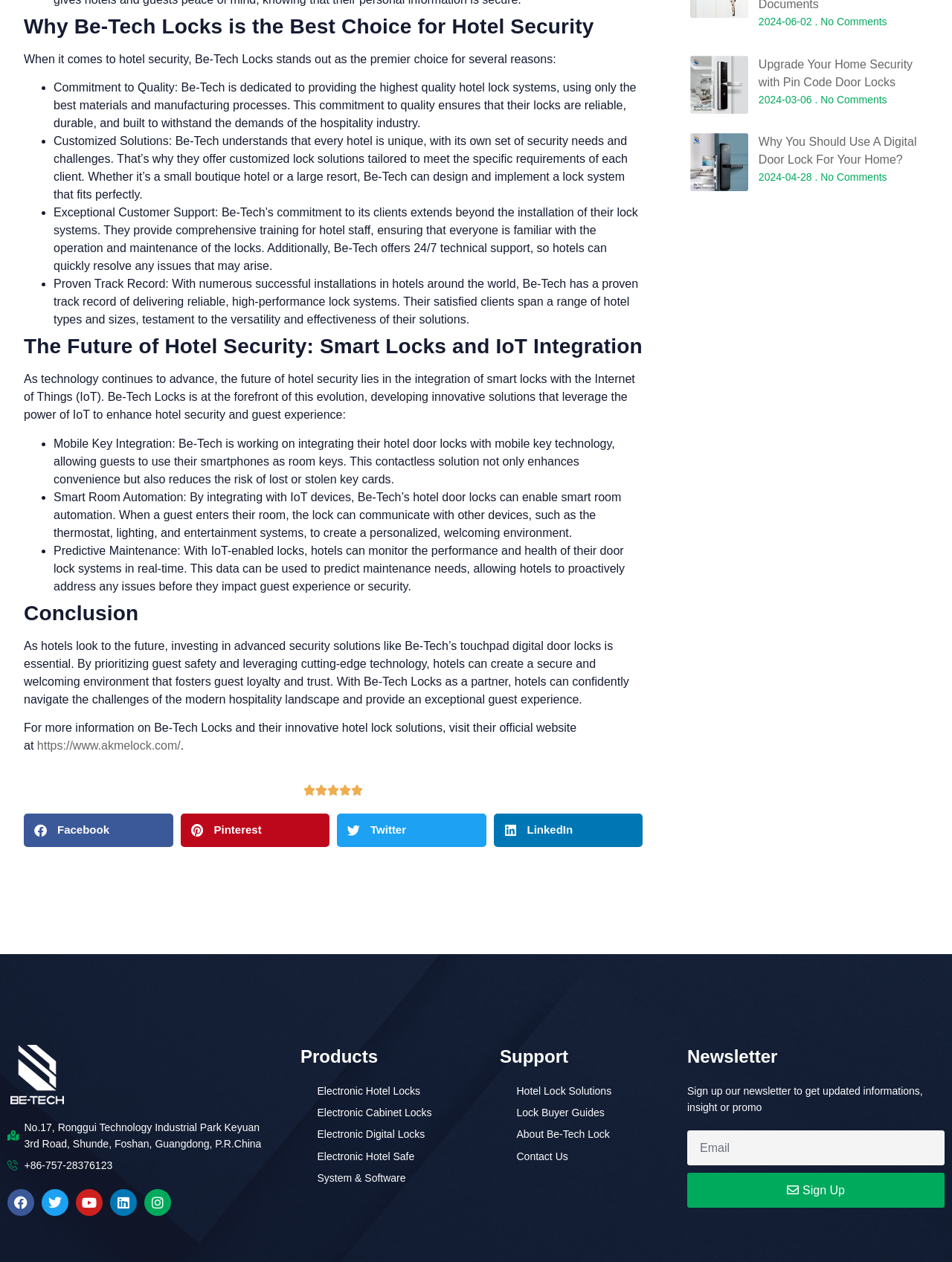Please identify the bounding box coordinates of the element's region that should be clicked to execute the following instruction: "Read the article 'Want To Upgrade Your Home Security? Try Pin Code Door Locks For An Ultimate Security'". The bounding box coordinates must be four float numbers between 0 and 1, i.e., [left, top, right, bottom].

[0.725, 0.044, 0.786, 0.093]